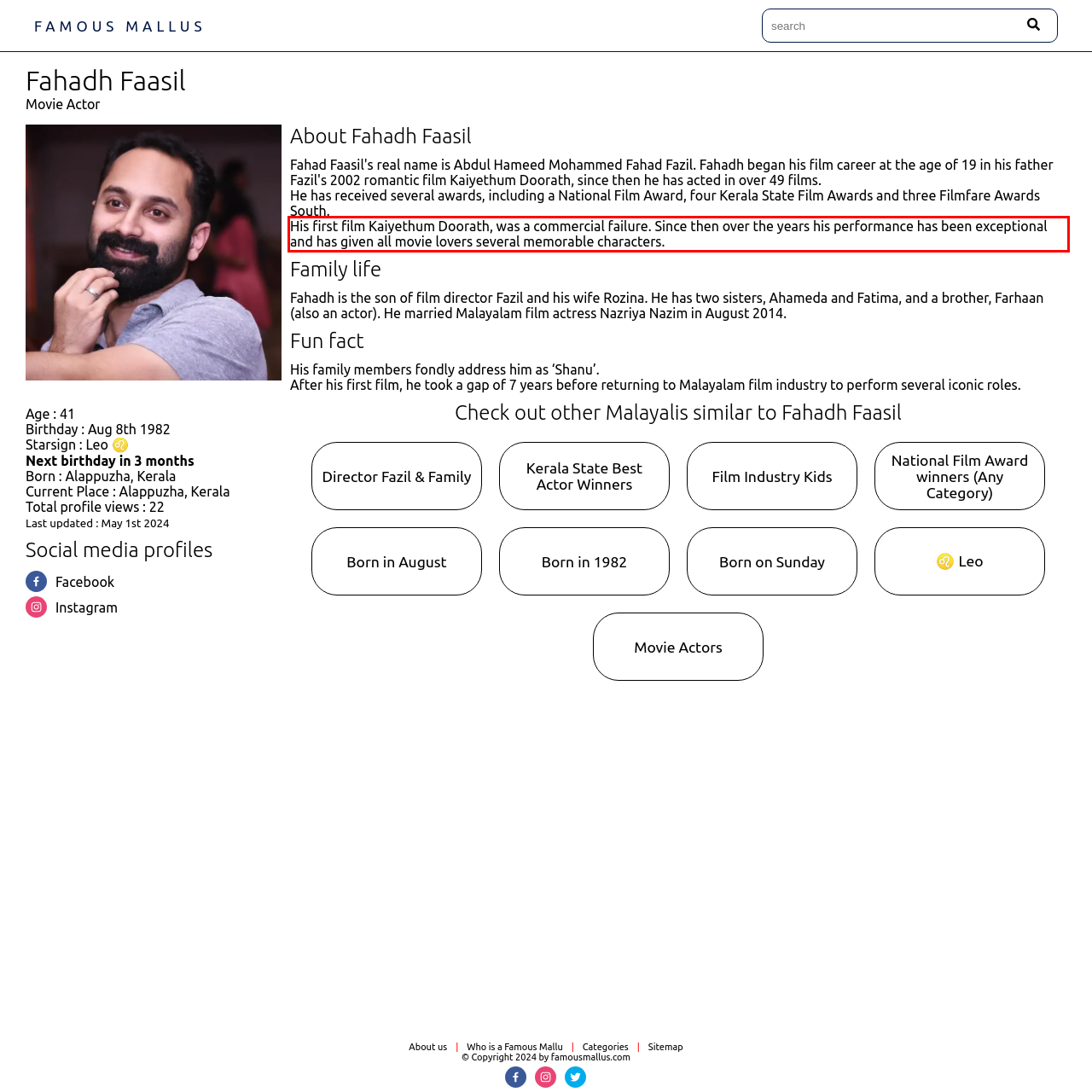Given a webpage screenshot with a red bounding box, perform OCR to read and deliver the text enclosed by the red bounding box.

His first film Kaiyethum Doorath, was a commercial failure. Since then over the years his performance has been exceptional and has given all movie lovers several memorable characters.